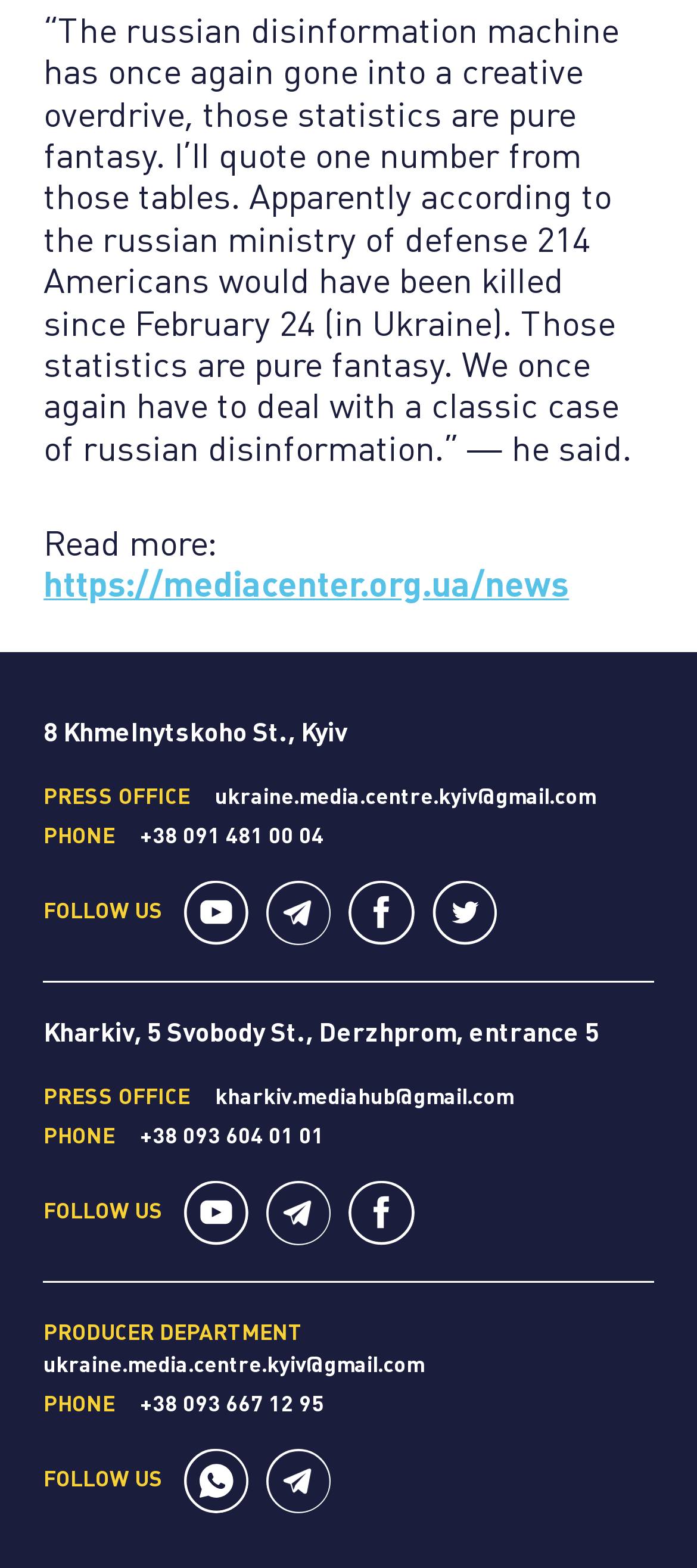Identify the coordinates of the bounding box for the element described below: "8 Khmelnytskoho St., Kyiv". Return the coordinates as four float numbers between 0 and 1: [left, top, right, bottom].

[0.063, 0.461, 0.498, 0.477]